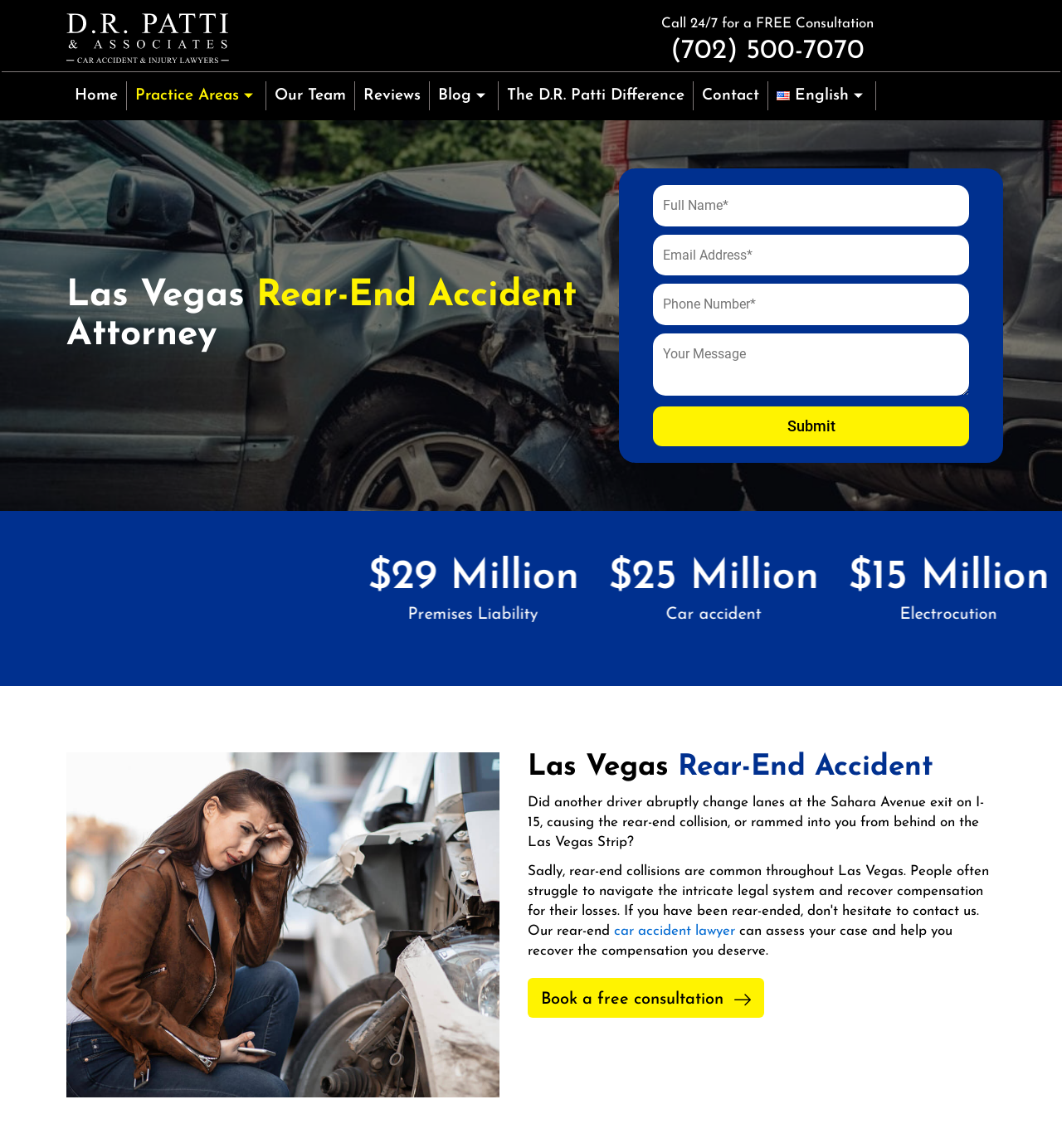Determine the primary headline of the webpage.

Las Vegas Rear-End Accident Attorney